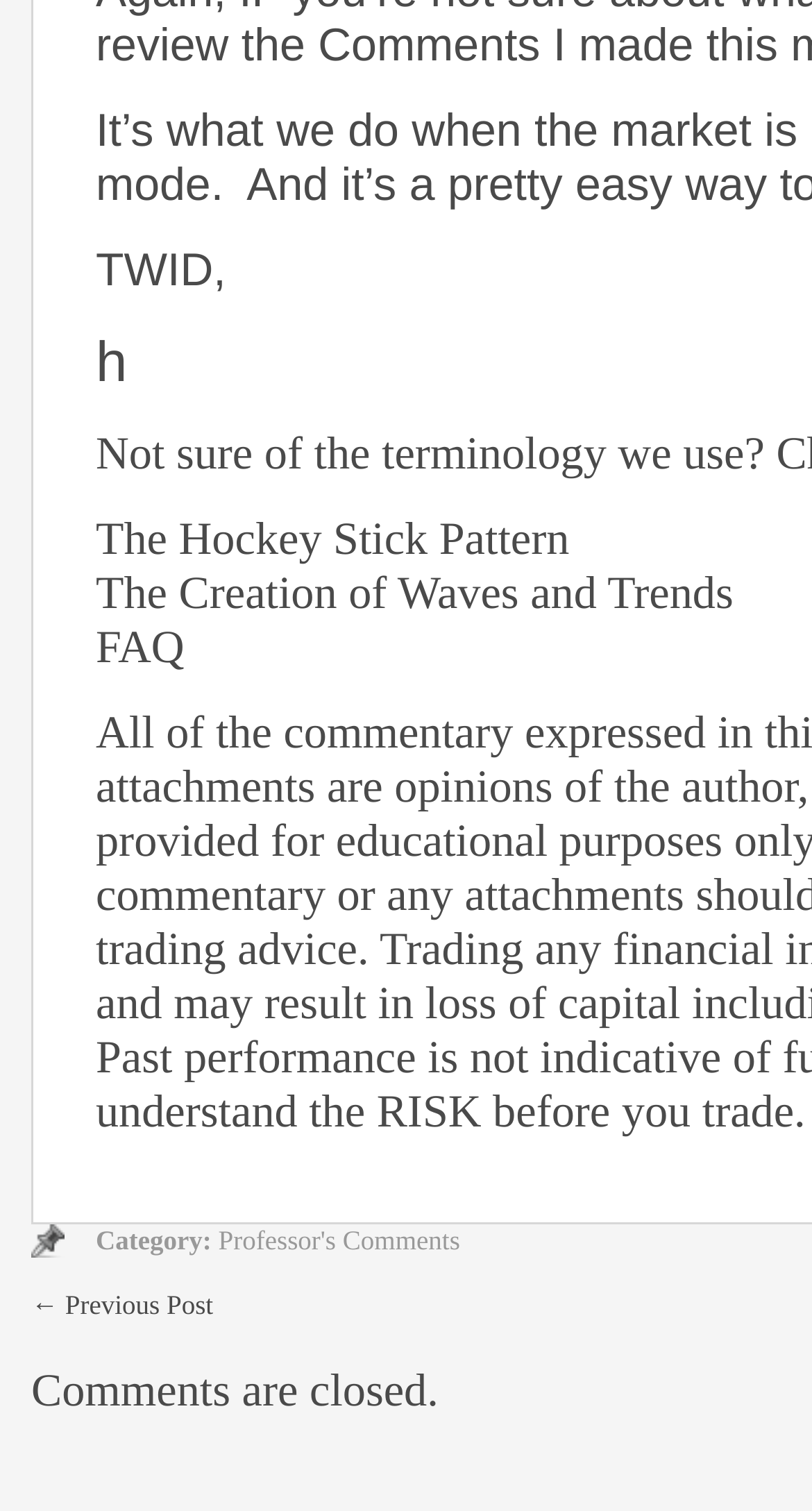What is the text above the 'Professor's Comments' link?
Answer the question with a single word or phrase derived from the image.

Category: